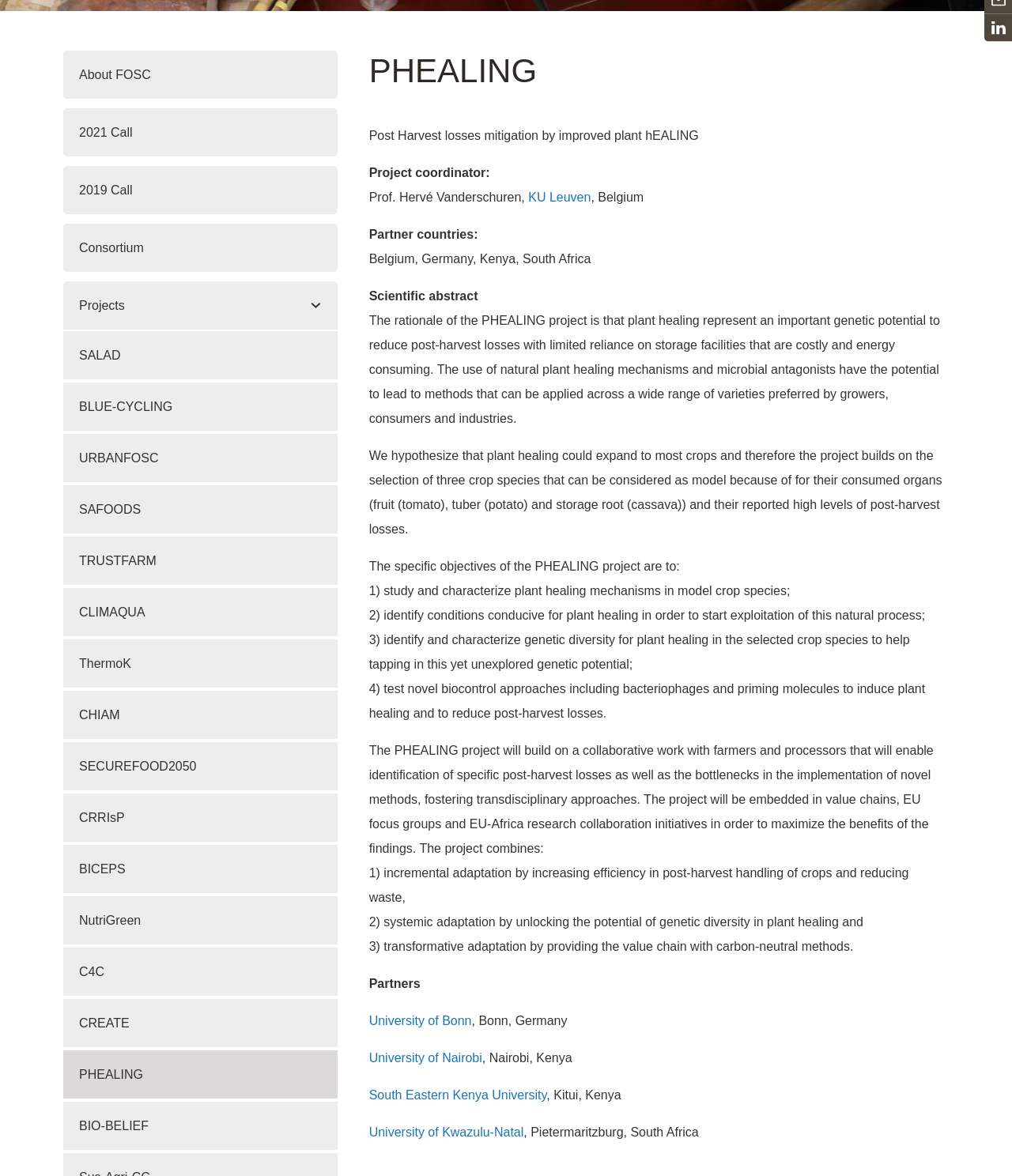Based on the element description: "University of Kwazulu-Natal", identify the UI element and provide its bounding box coordinates. Use four float numbers between 0 and 1, [left, top, right, bottom].

[0.365, 0.957, 0.517, 0.969]